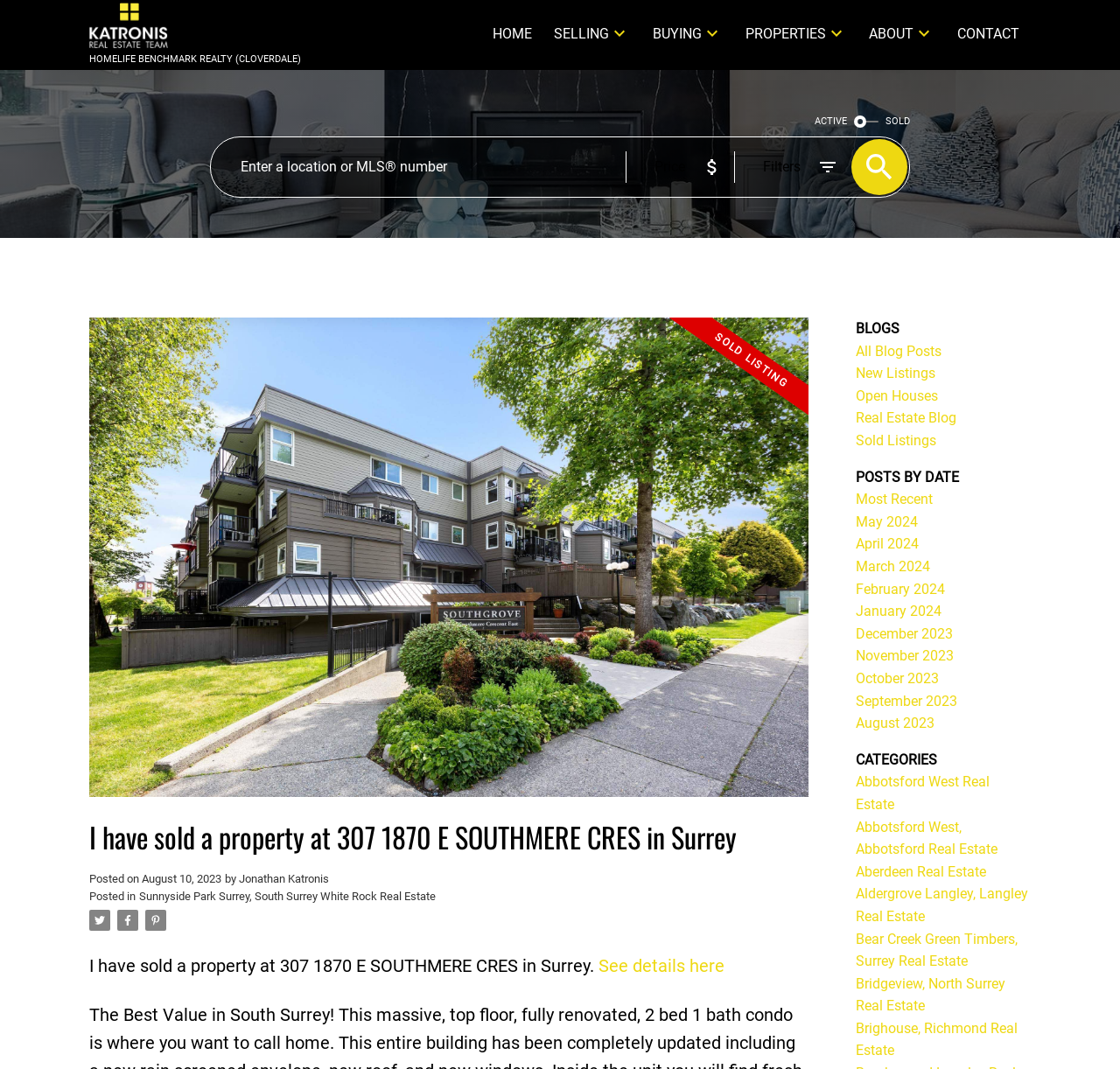Using the description: "Aldergrove Langley, Langley Real Estate", determine the UI element's bounding box coordinates. Ensure the coordinates are in the format of four float numbers between 0 and 1, i.e., [left, top, right, bottom].

[0.764, 0.828, 0.918, 0.865]